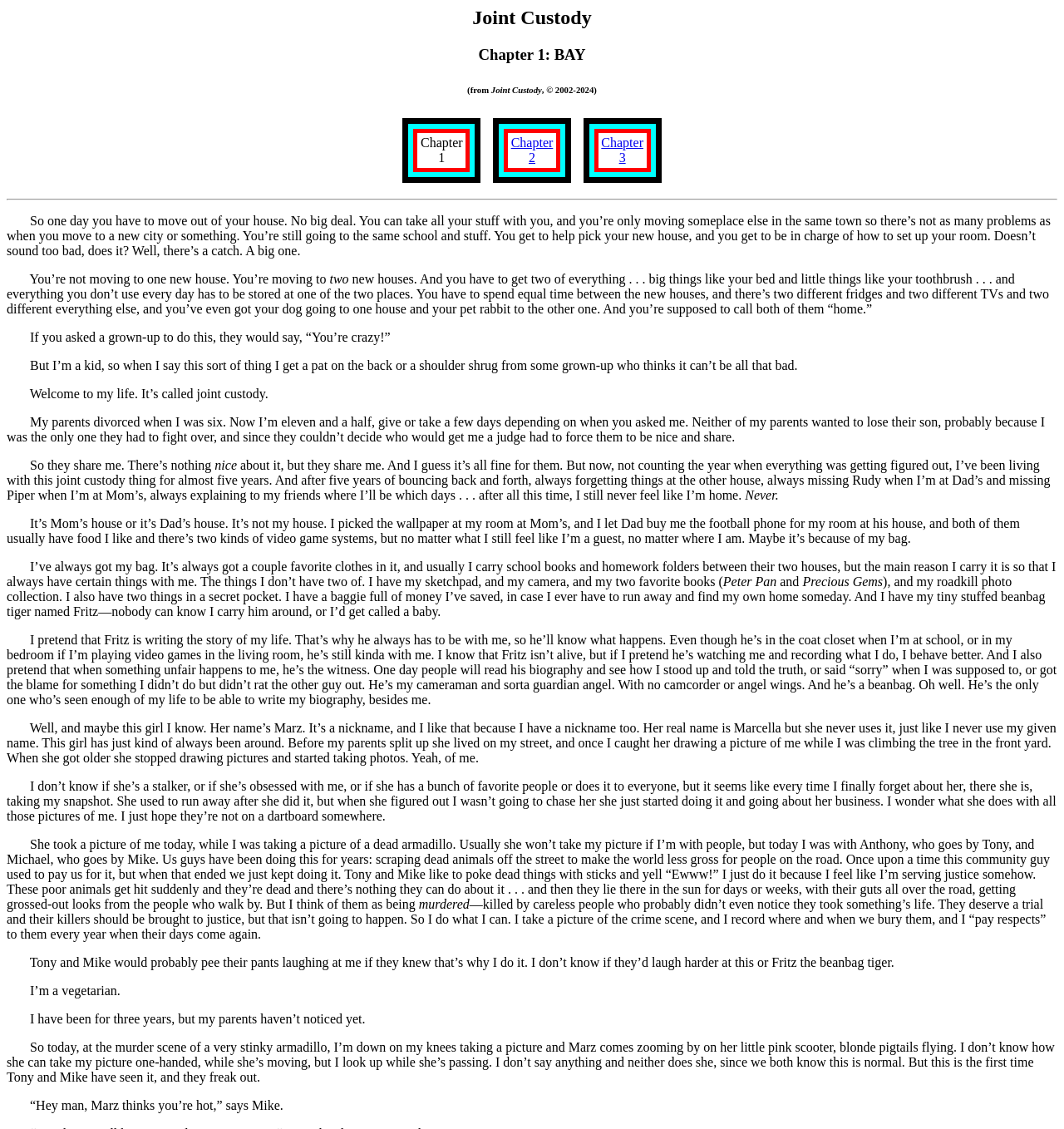How many chapters are listed?
Answer with a single word or phrase, using the screenshot for reference.

3